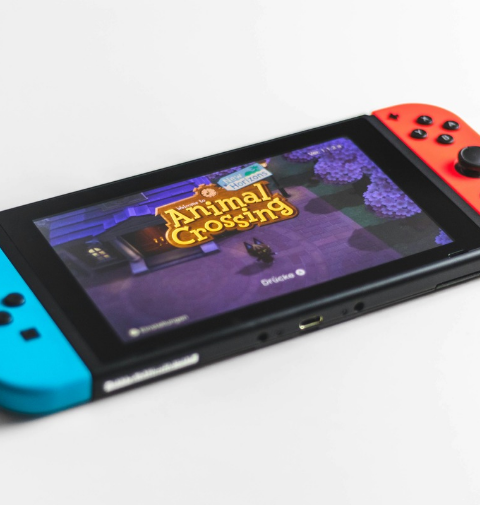What is the name of the video game featured on the Nintendo Switch?
Give a one-word or short-phrase answer derived from the screenshot.

Animal Crossing